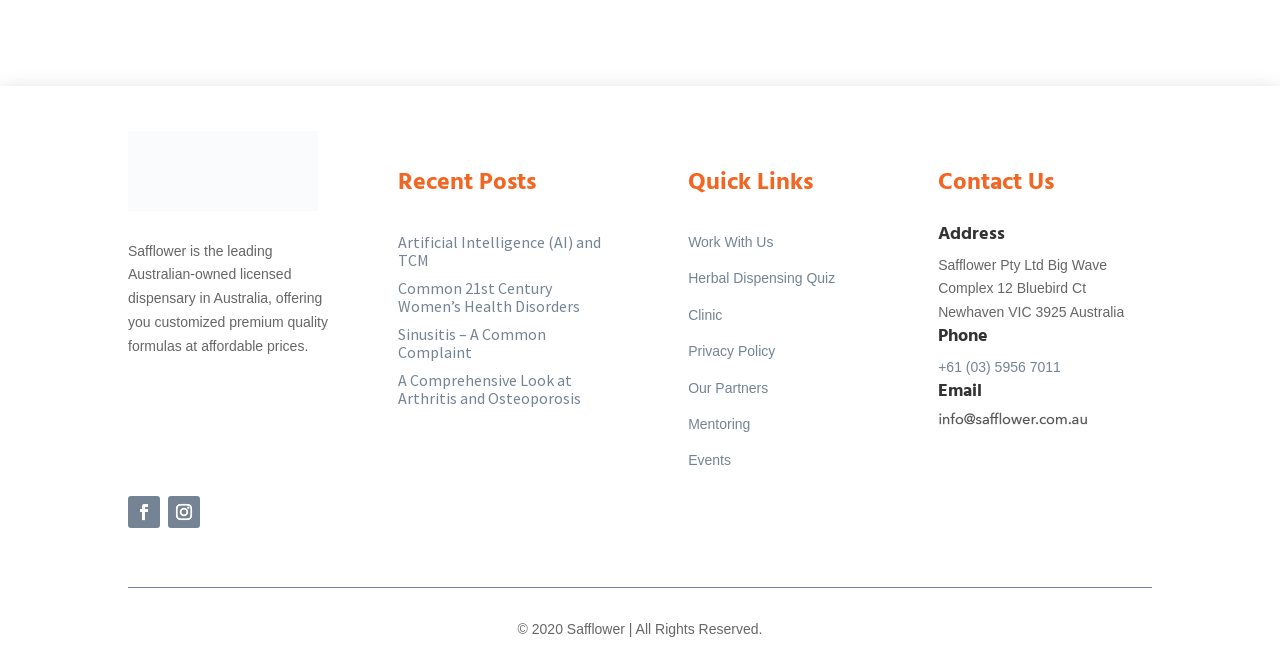Please mark the bounding box coordinates of the area that should be clicked to carry out the instruction: "Read the 'Sinusitis – A Common Complaint' article".

[0.311, 0.484, 0.427, 0.541]